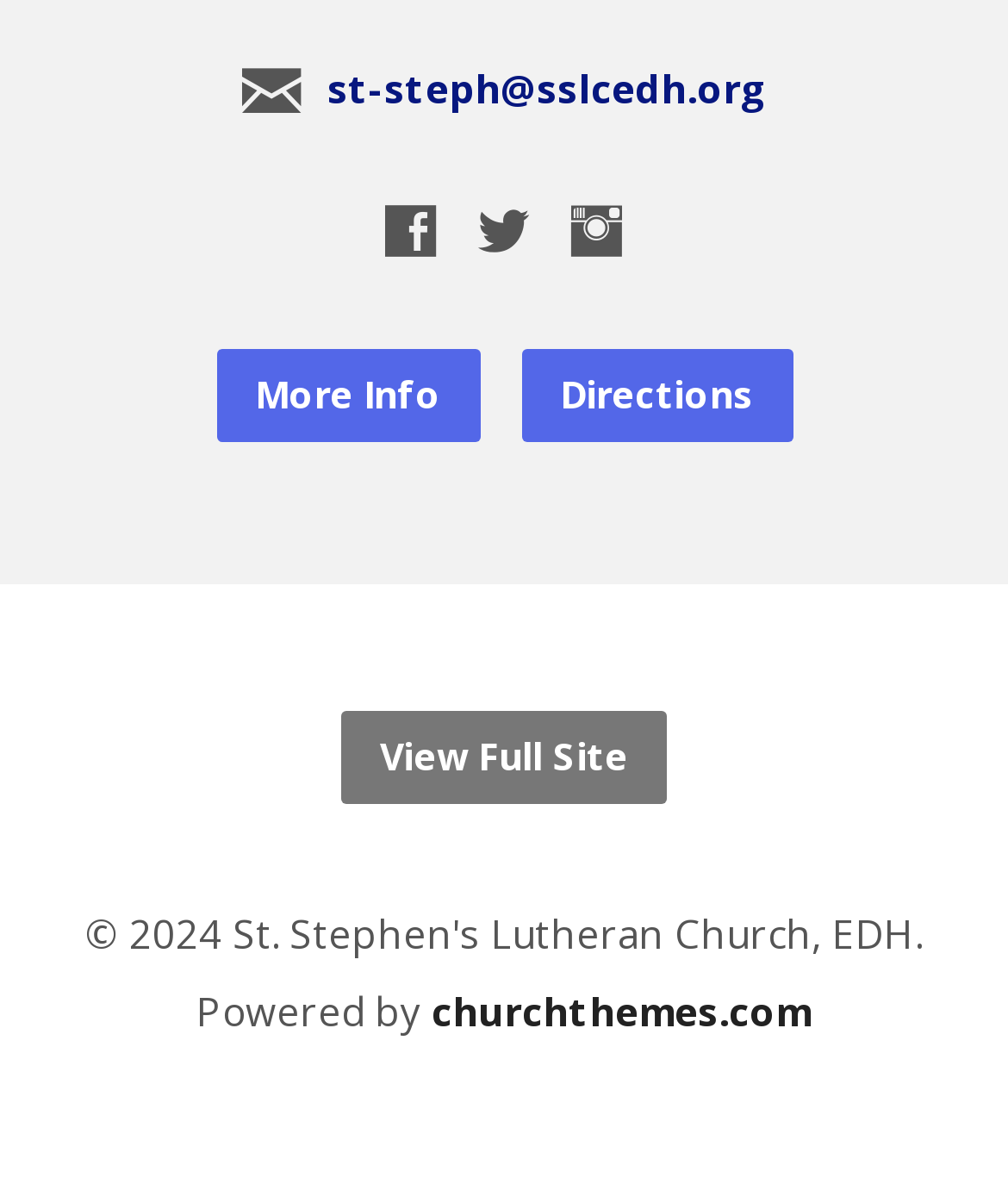Using the description: "DJ Marcelo", determine the UI element's bounding box coordinates. Ensure the coordinates are in the format of four float numbers between 0 and 1, i.e., [left, top, right, bottom].

None